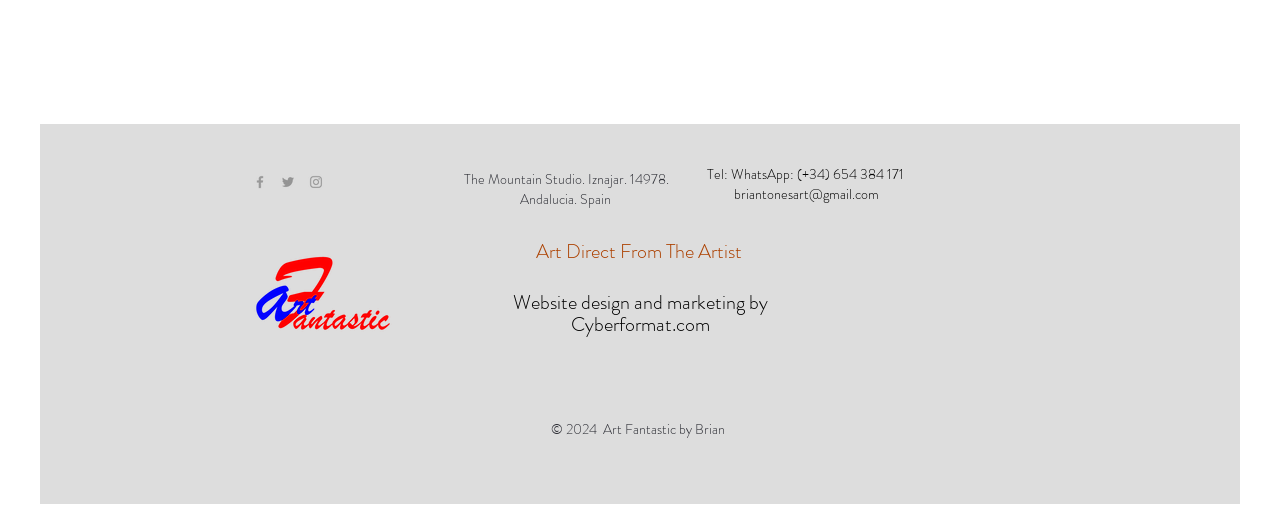What is the name of the studio mentioned on the webpage?
Refer to the image and provide a one-word or short phrase answer.

The Mountain Studio